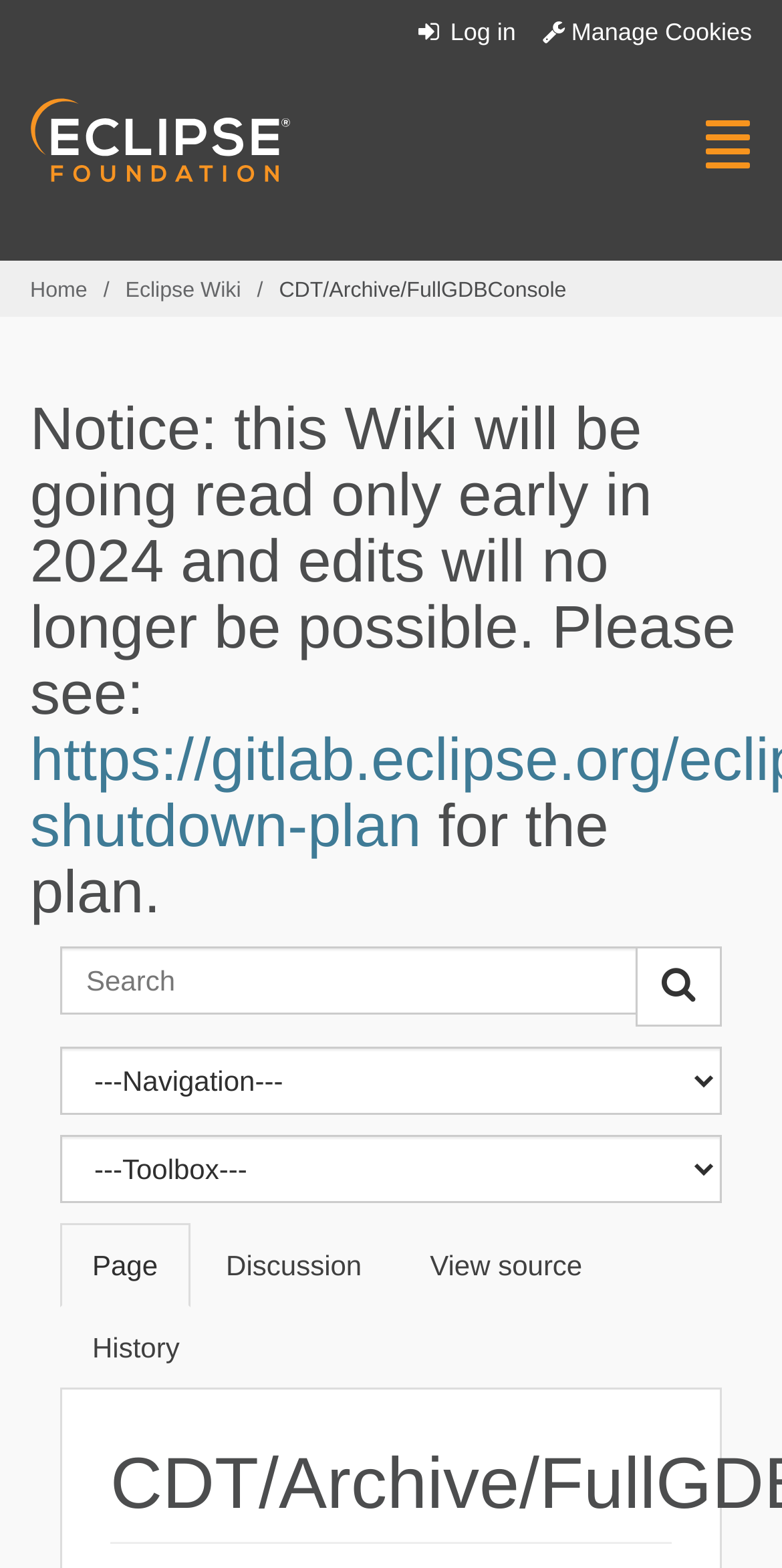Identify the bounding box coordinates of the element to click to follow this instruction: 'Toggle navigation'. Ensure the coordinates are four float values between 0 and 1, provided as [left, top, right, bottom].

[0.9, 0.063, 1.0, 0.122]